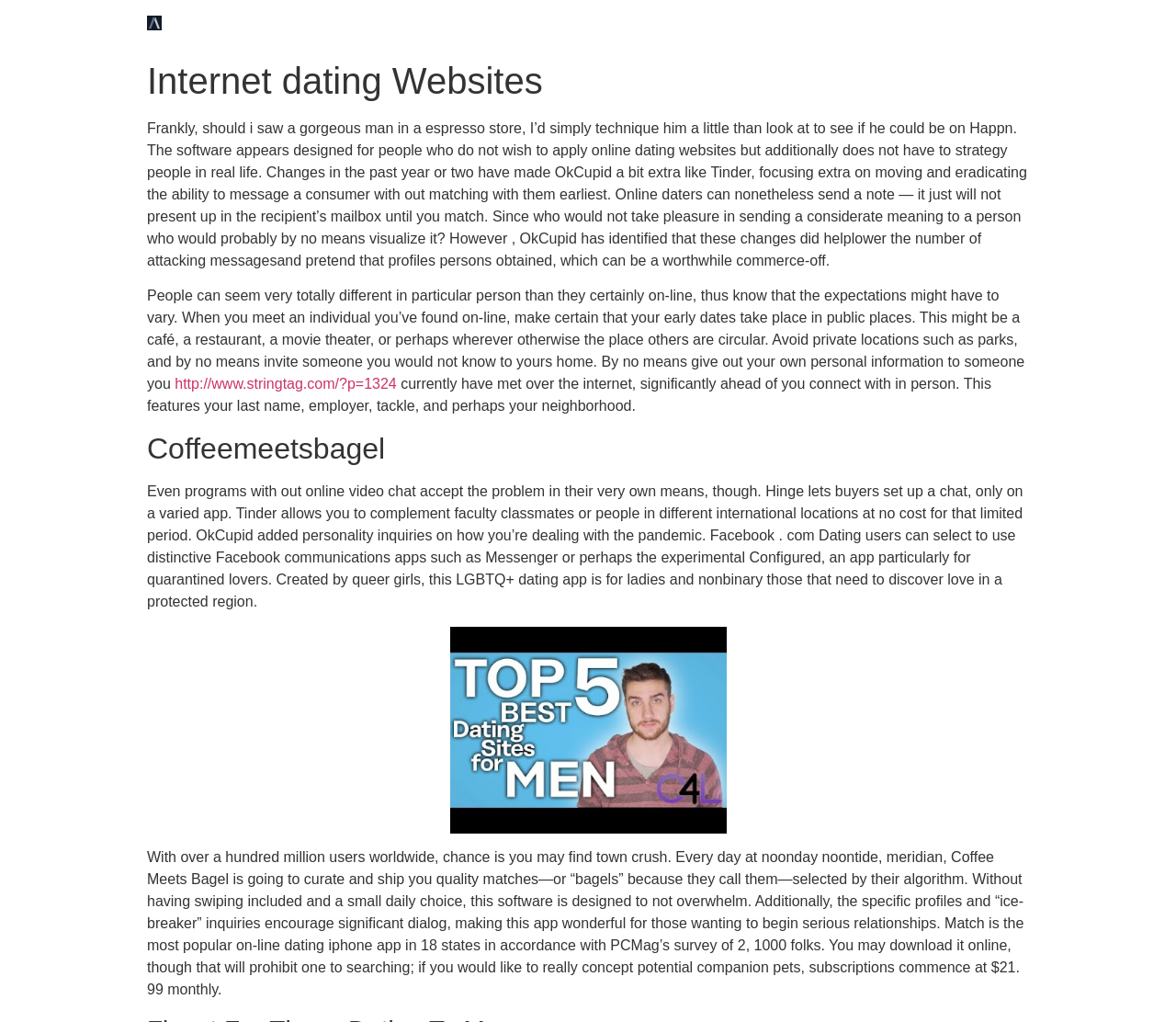Summarize the contents and layout of the webpage in detail.

The webpage is about internet dating websites, specifically discussing various online dating platforms and providing tips for online dating. At the top, there is a link to "Aircraft Invest" accompanied by an image with the same name. Below this, there is a header that reads "Internet dating Websites". 

The main content of the webpage is divided into several sections. The first section discusses online dating in general, mentioning how people may appear different in person than they do online and providing safety tips for meeting someone in person for the first time. 

The next section is about OkCupid, describing how the platform has changed over time and now focuses more on swiping and matching before allowing users to send messages. 

Following this, there is a link to an external website, and then another section that continues to provide safety tips for online dating, such as not giving out personal information to someone you've just met online. 

The webpage then discusses various online dating platforms, including Coffeemeetsbagel, Hinge, Tinder, OkCupid, and Facebook Dating, describing their features and how they handle the challenges of online dating during the pandemic. 

Finally, there is an image with the caption "free dating sites" and a section that describes Coffee Meets Bagel in more detail, highlighting its features and benefits for those looking for serious relationships.